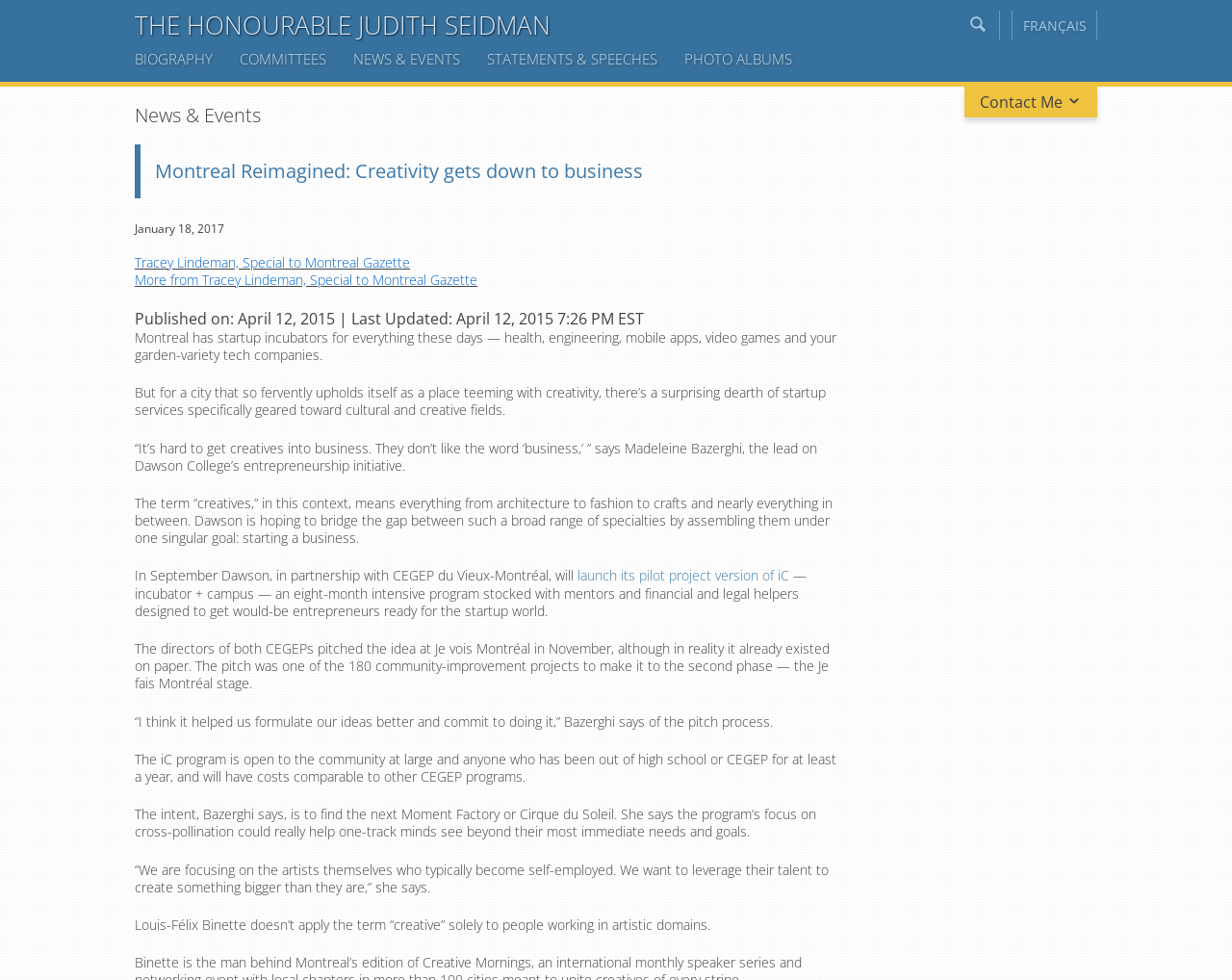What is the name of the program launched by Dawson College?
Please provide a single word or phrase based on the screenshot.

iC